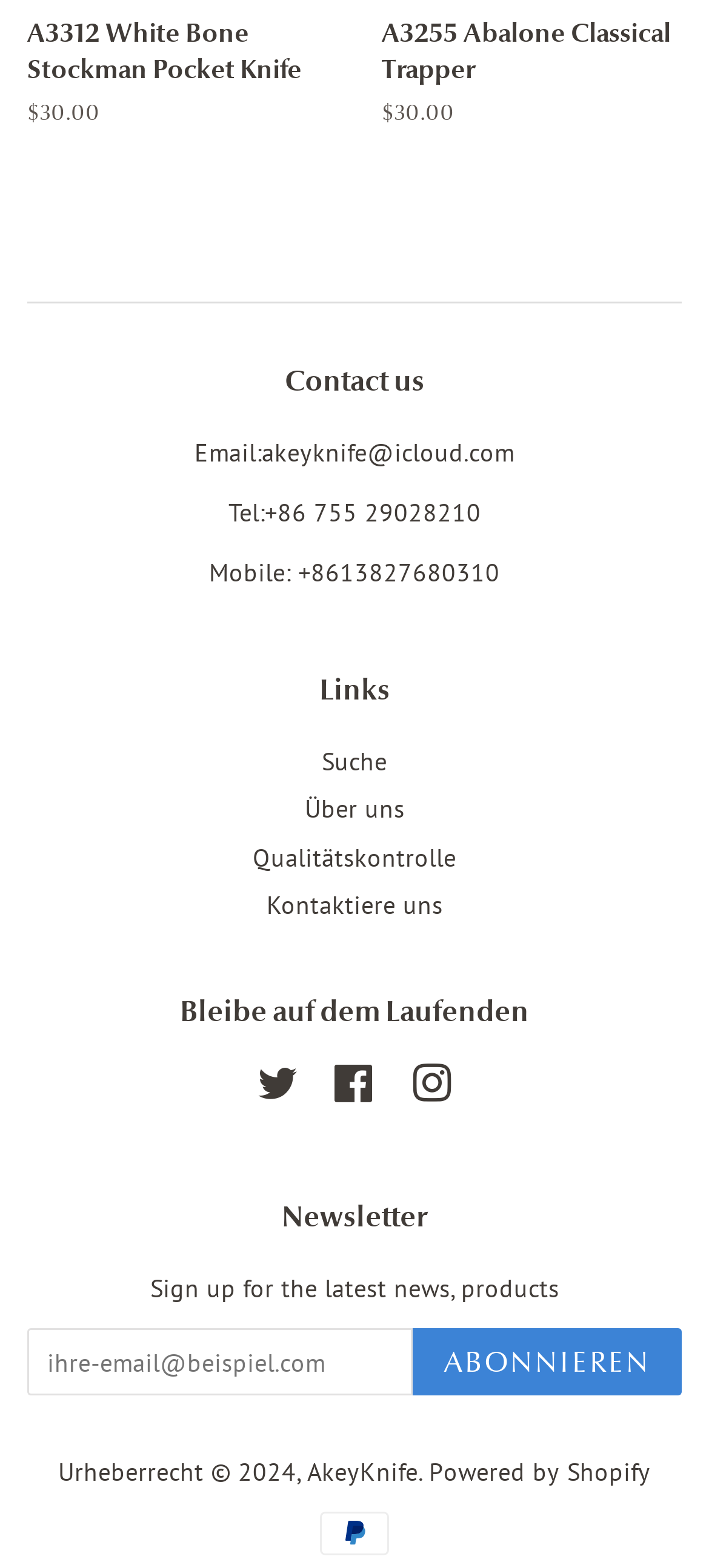Please answer the following query using a single word or phrase: 
What are the social media platforms available?

Twitter, Facebook, Instagram